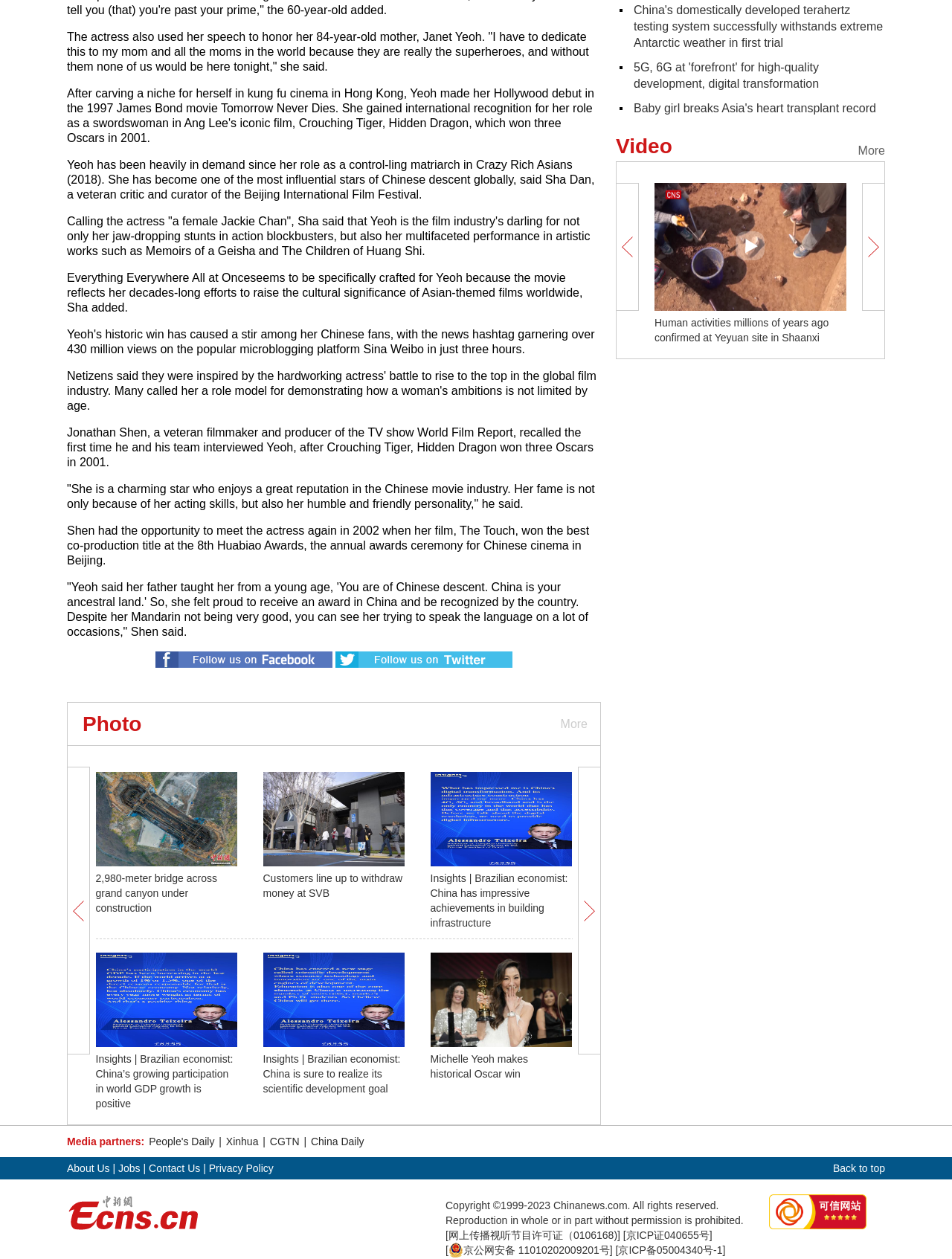Locate the UI element described as follows: "People's Daily". Return the bounding box coordinates as four float numbers between 0 and 1 in the order [left, top, right, bottom].

[0.155, 0.902, 0.227, 0.911]